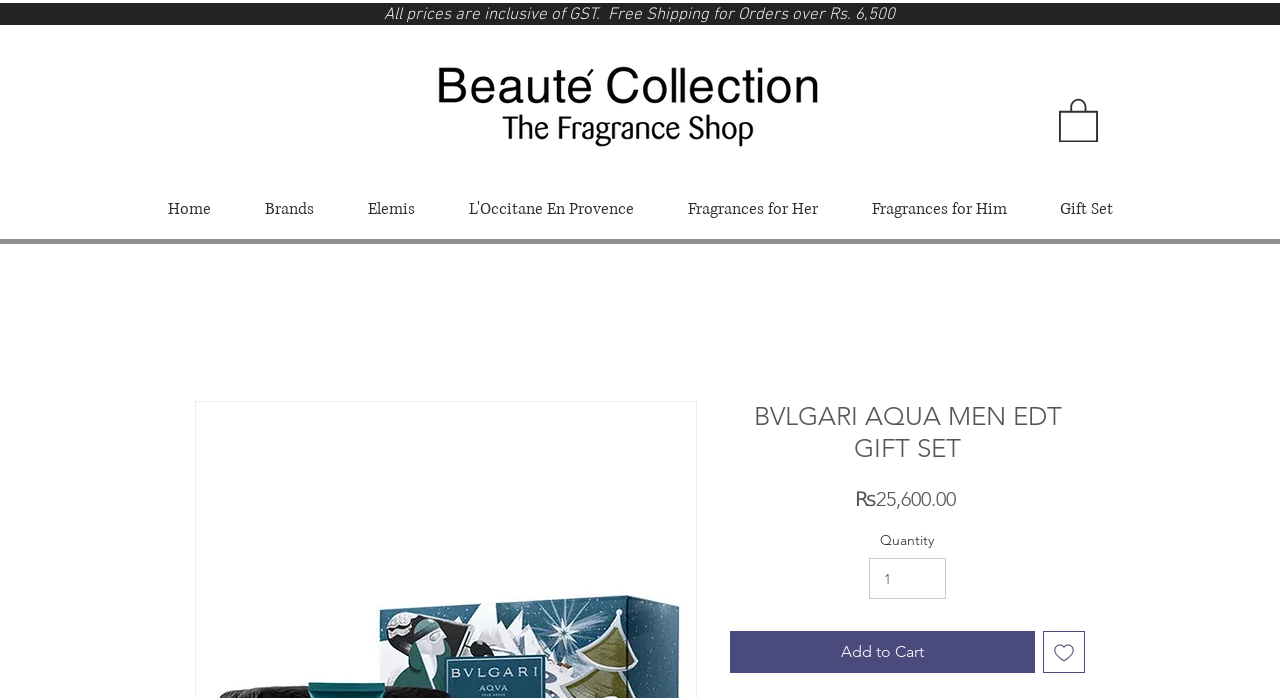Look at the image and give a detailed response to the following question: What is the purpose of the button with the image?

I found the purpose of the button by looking at the button element that has an image, and its text says 'Add to Wishlist', which indicates that it allows the user to add the product to their wishlist.